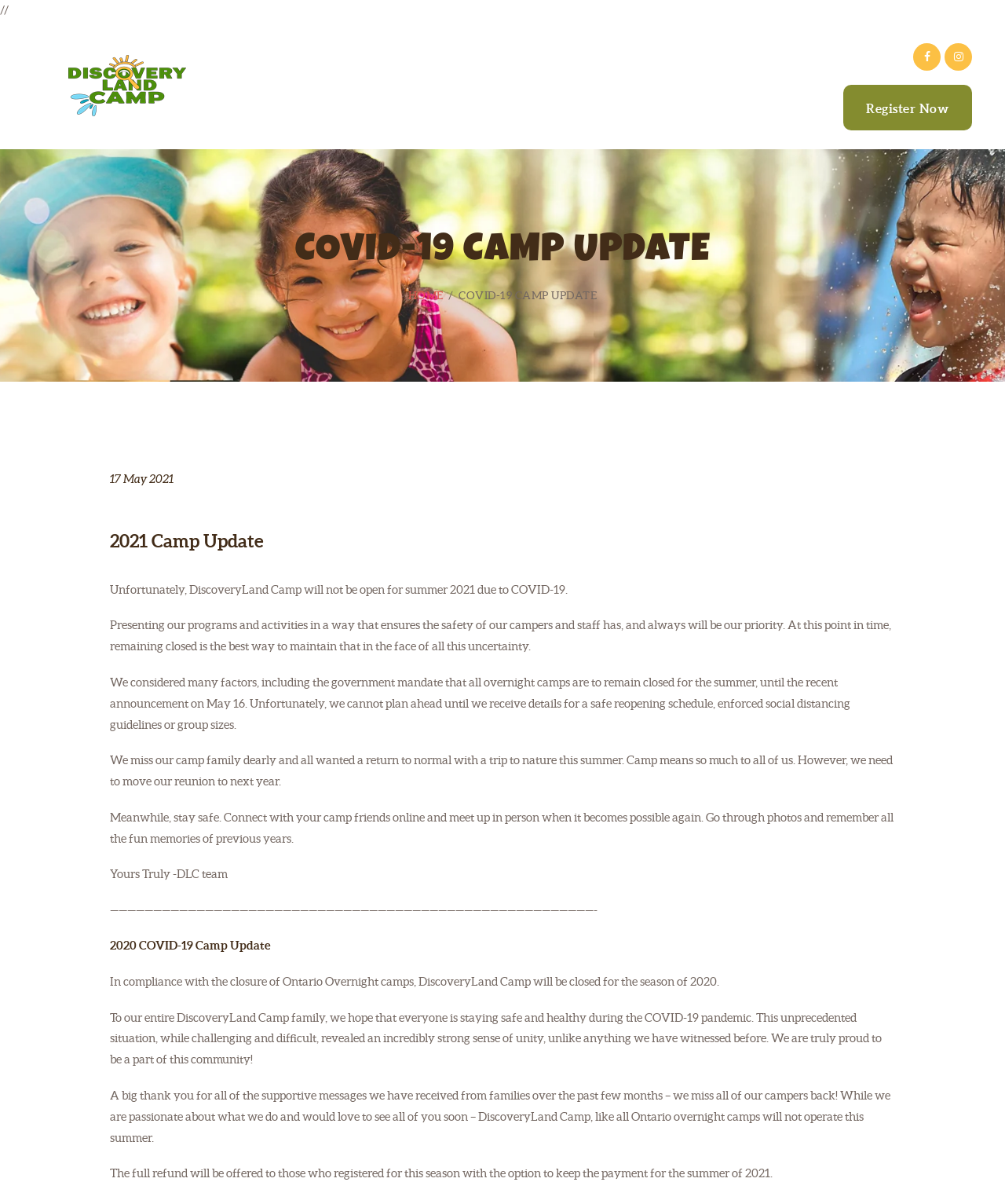Determine the bounding box coordinates of the area to click in order to meet this instruction: "Learn about the camp".

[0.0, 0.043, 1.0, 0.075]